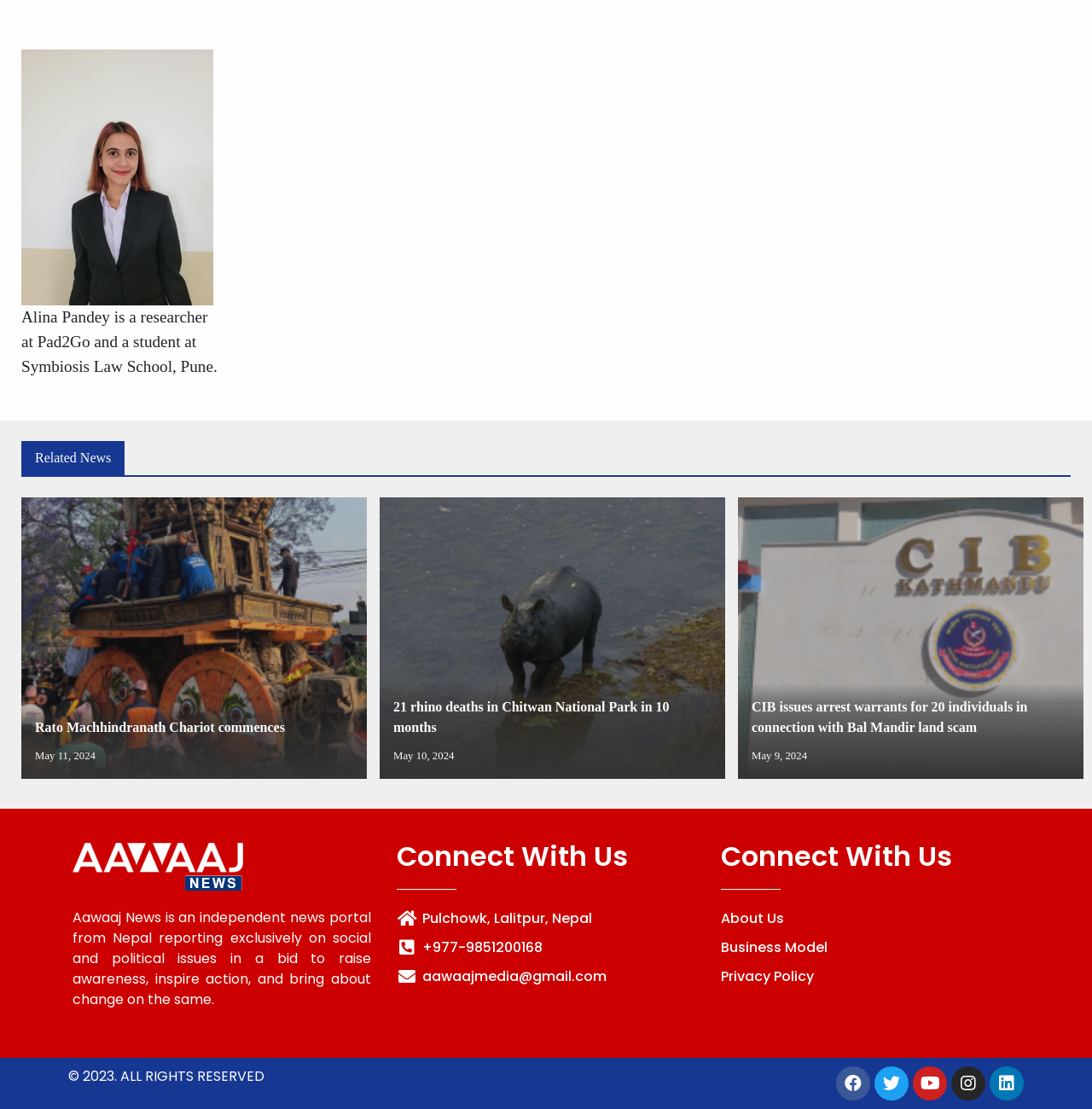Provide a brief response to the question using a single word or phrase: 
How many social media links are there on the page?

5